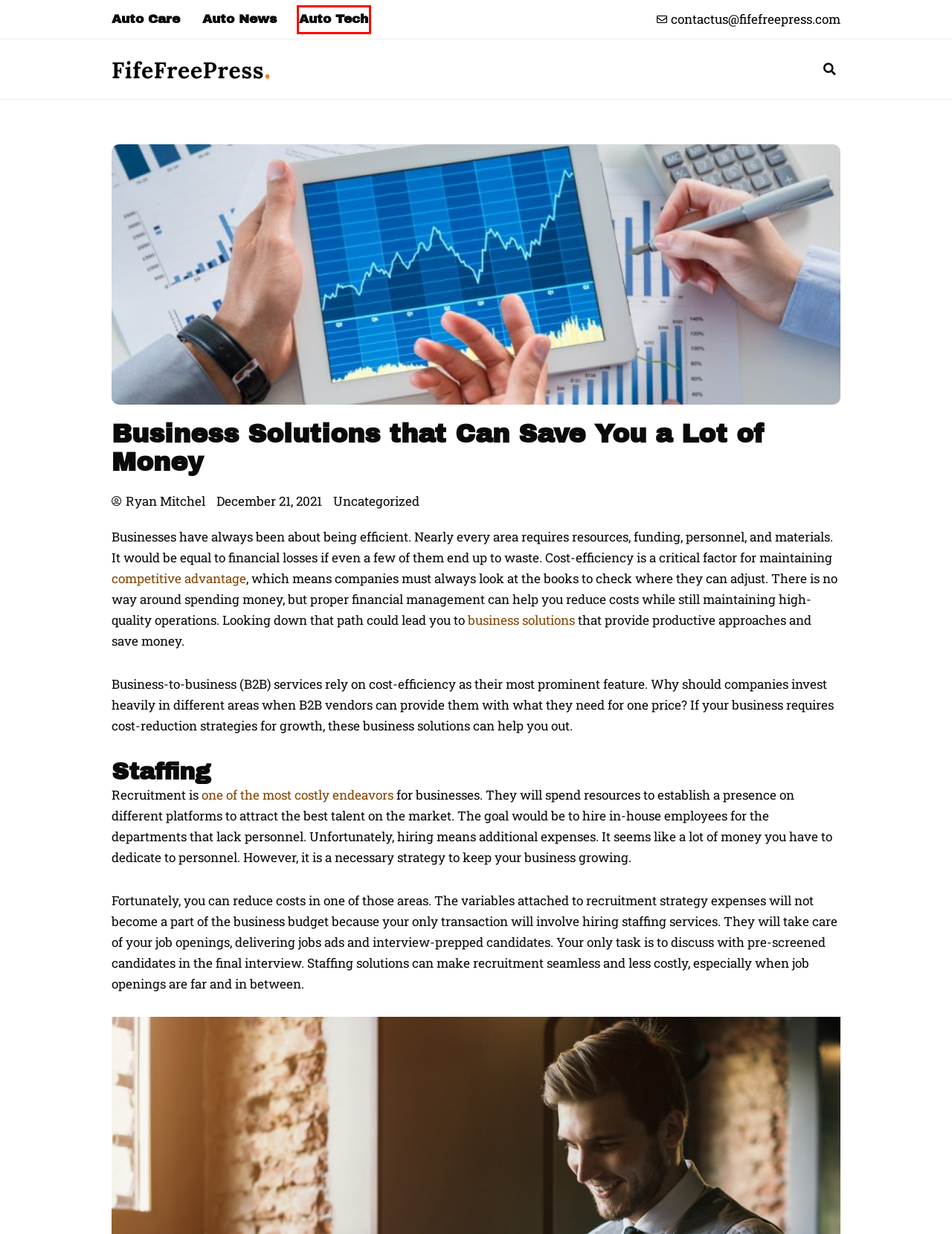Given a screenshot of a webpage featuring a red bounding box, identify the best matching webpage description for the new page after the element within the red box is clicked. Here are the options:
A. Auto Care Archives - Fife Free Press
B. The Top 5 Safest Cars for Families to Drive - Fife Free Press
C. The Cost of Hiring a New Employee
D. Designing Your Home to Embrace Nature - Fife Free Press
E. Drive toward Success: Fife Free Press
F. Auto News Archives - Fife Free Press
G. Auto Tech Archives - Fife Free Press
H. Uncategorized Archives - Fife Free Press

G